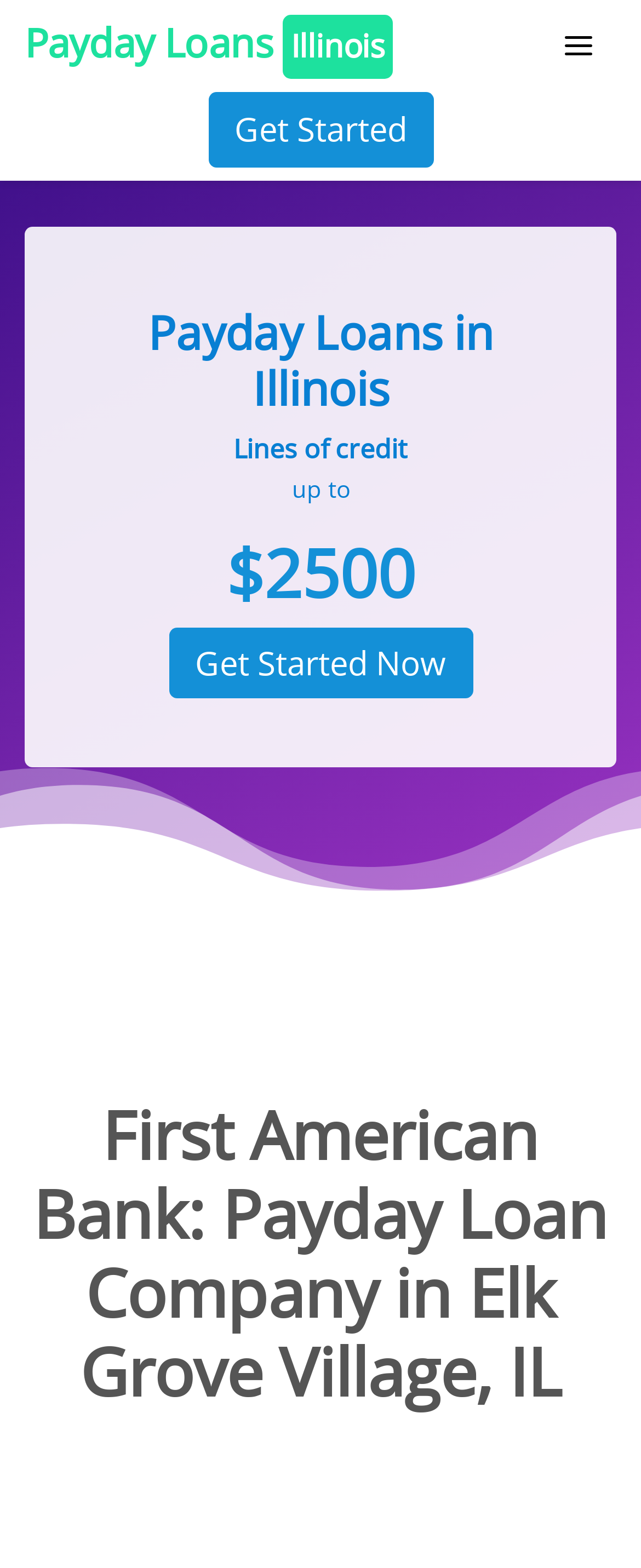Where is the company located?
Please craft a detailed and exhaustive response to the question.

The webpage mentions that the company is located in Elk Grove Village, IL, which is evident from the root element 'First American Bank: Payday Loan Company in Elk Grove Village, IL'.